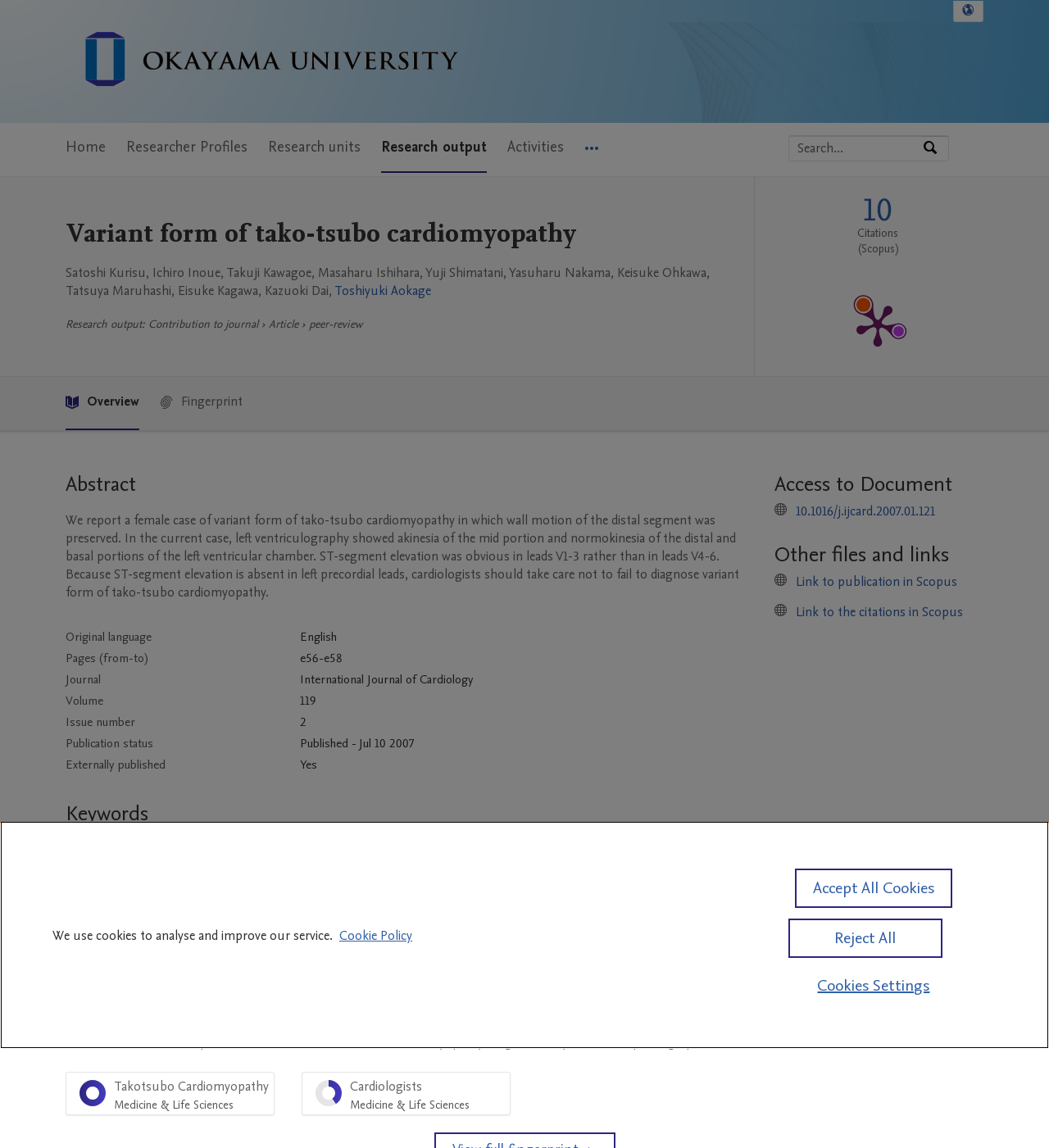Generate a comprehensive caption for the webpage you are viewing.

This webpage is about a variant form of tako-tsubo cardiomyopathy, a medical condition. At the top, there is a logo of Okayama University, and a navigation menu with links to the university's home page, researcher profiles, research units, and more. To the right of the navigation menu, there is a language selection button and a search bar with a button to search by expertise, name, or affiliation.

Below the navigation menu, there is a heading that reads "Variant form of tako-tsubo cardiomyopathy" followed by a list of authors, including Satoshi Kurisu, Ichiro Inoue, and others. Next to the authors' list, there is a section about research output, which includes a link to a publication metrics page.

The main content of the page is divided into several sections. The first section is an abstract, which summarizes the case report of a female patient with a variant form of tako-tsubo cardiomyopathy. The abstract is followed by a table with details about the publication, including the original language, pages, journal, volume, issue number, publication status, and more.

Below the table, there are sections for keywords, ASJC Scopus subject areas, and access to the document. The keywords section lists terms like "Apical ballooning", "Tako-tsubo", and "Ventricular function". The ASJC Scopus subject areas section lists "Cardiology and Cardiovascular Medicine" as the relevant subject area.

The page also includes links to other files and links, such as a link to the publication in Scopus and a link to the citations in Scopus. At the bottom of the page, there is a fingerprint section and a menubar with menu items related to takotsubo cardiomyopathy and cardiologists.

Finally, there is a cookie banner at the bottom of the page, which alerts users that the website uses cookies to analyze and improve its service.